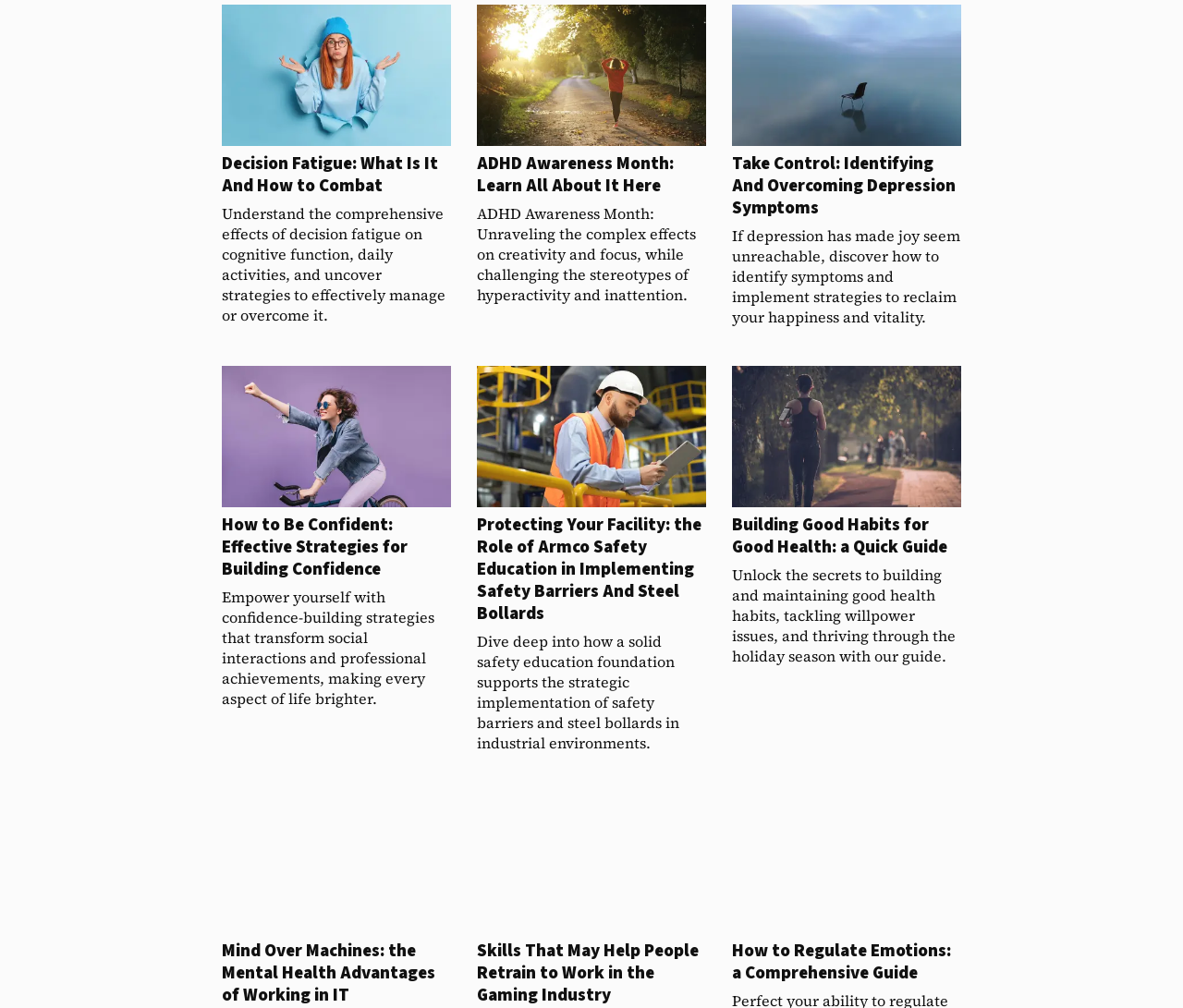What is the topic of the link with the image of a person working in building and construction?
Examine the image and provide an in-depth answer to the question.

The link with the image of a person working in building and construction has a heading 'Protecting Your Facility: the Role of Armco Safety Education in Implementing Safety Barriers And Steel Bollards'. Therefore, the topic of this link is Protecting Your Facility.